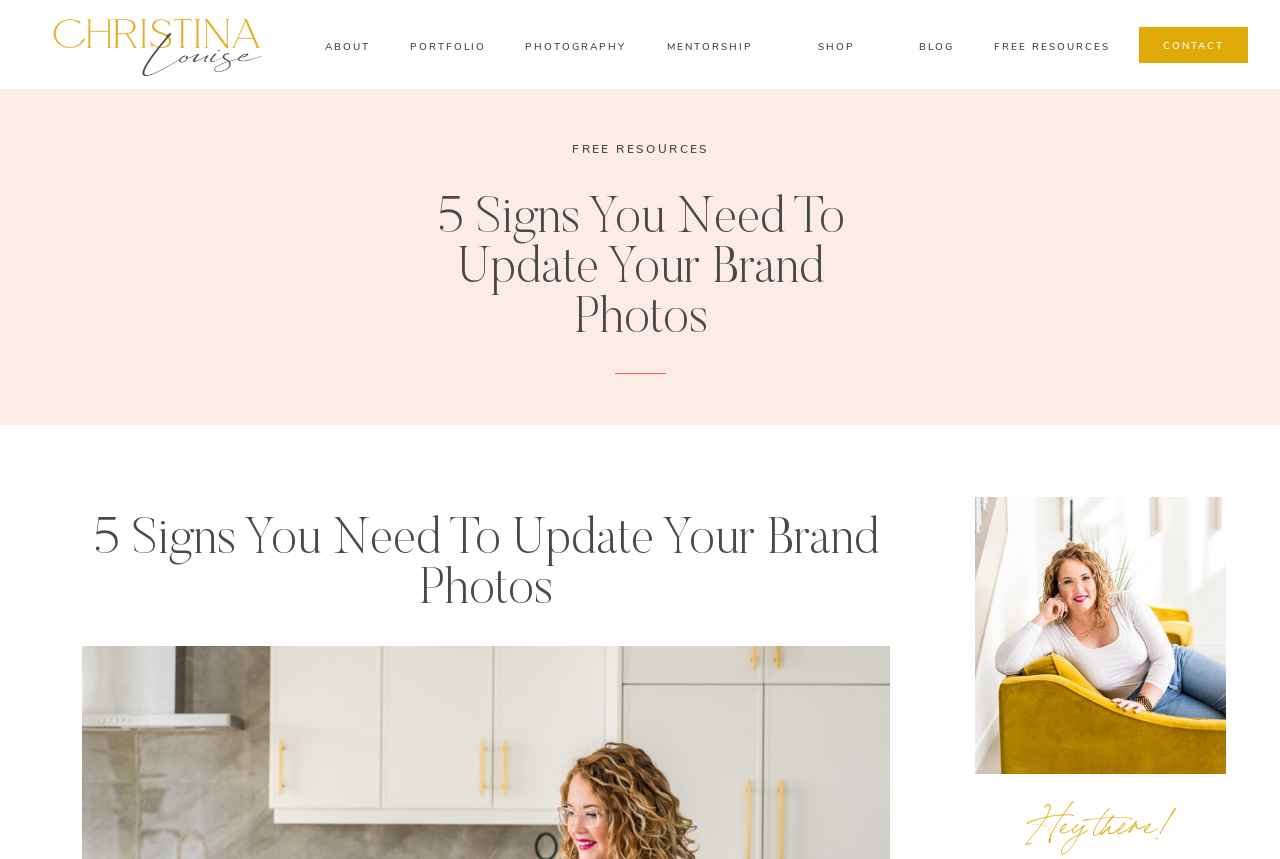Could you determine the bounding box coordinates of the clickable element to complete the instruction: "Open the menu"? Provide the coordinates as four float numbers between 0 and 1, i.e., [left, top, right, bottom].

None